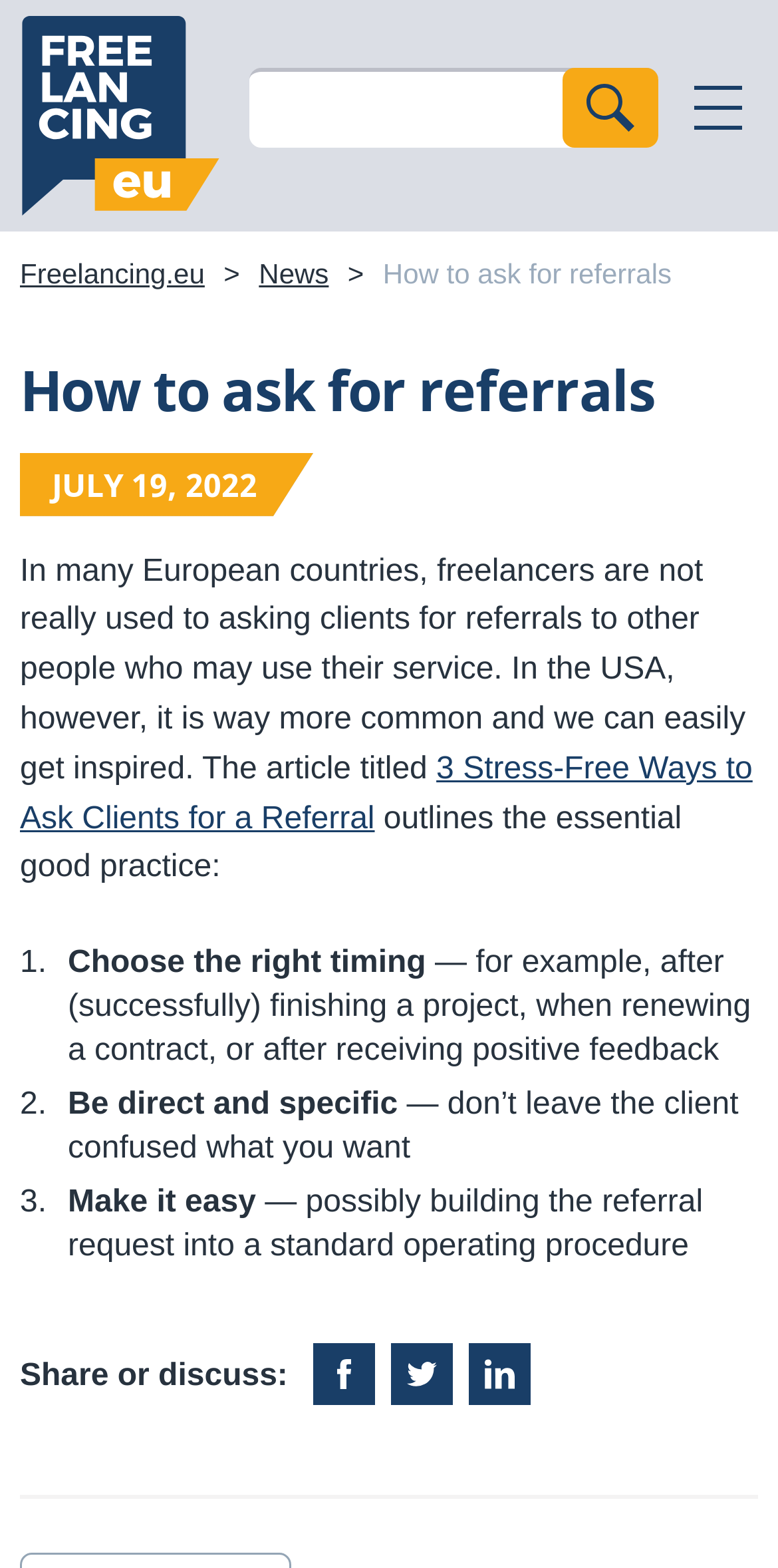Please identify the coordinates of the bounding box that should be clicked to fulfill this instruction: "Read news".

[0.333, 0.164, 0.423, 0.184]